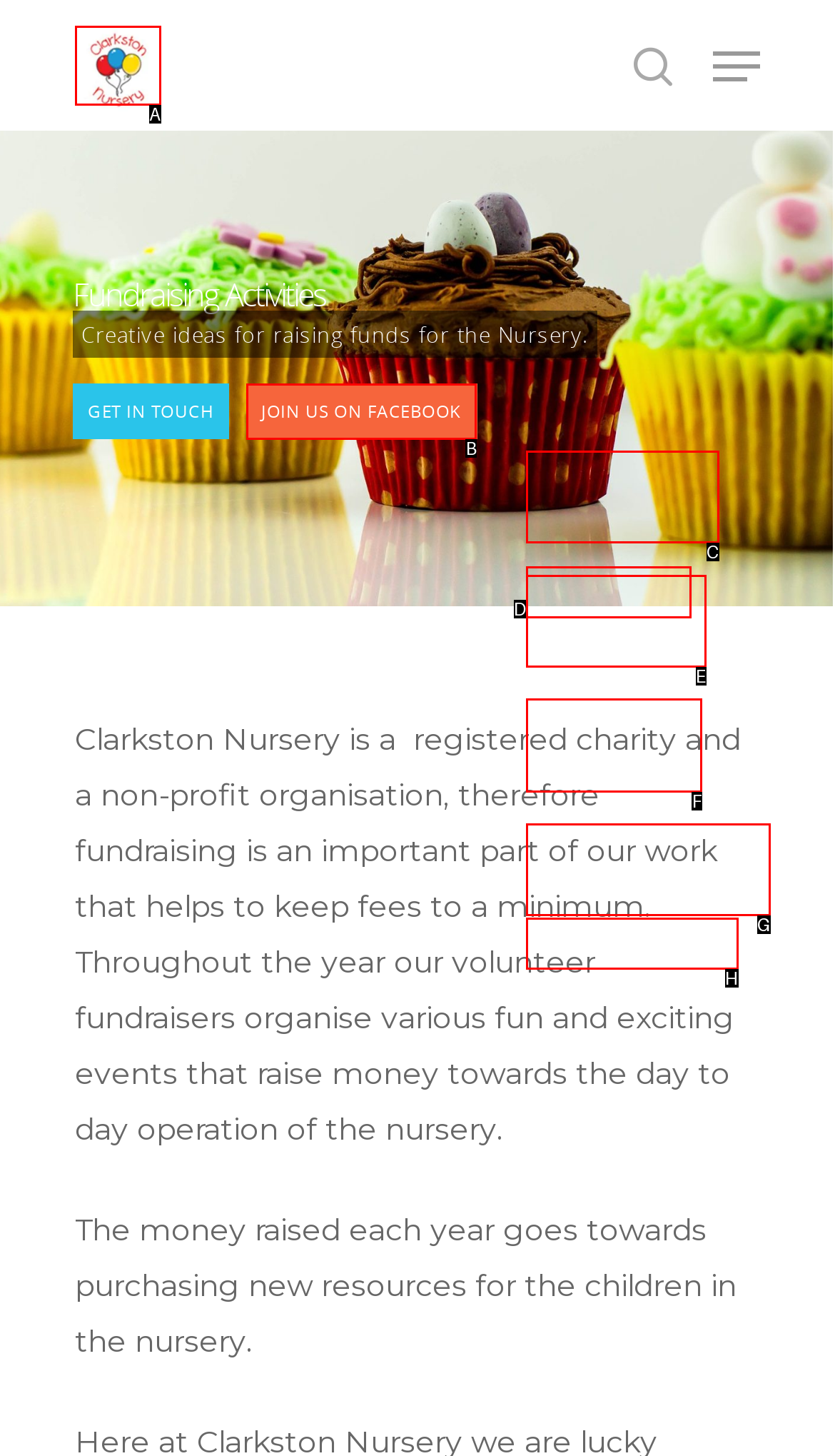Identify the letter of the UI element I need to click to carry out the following instruction: Read the latest news

F